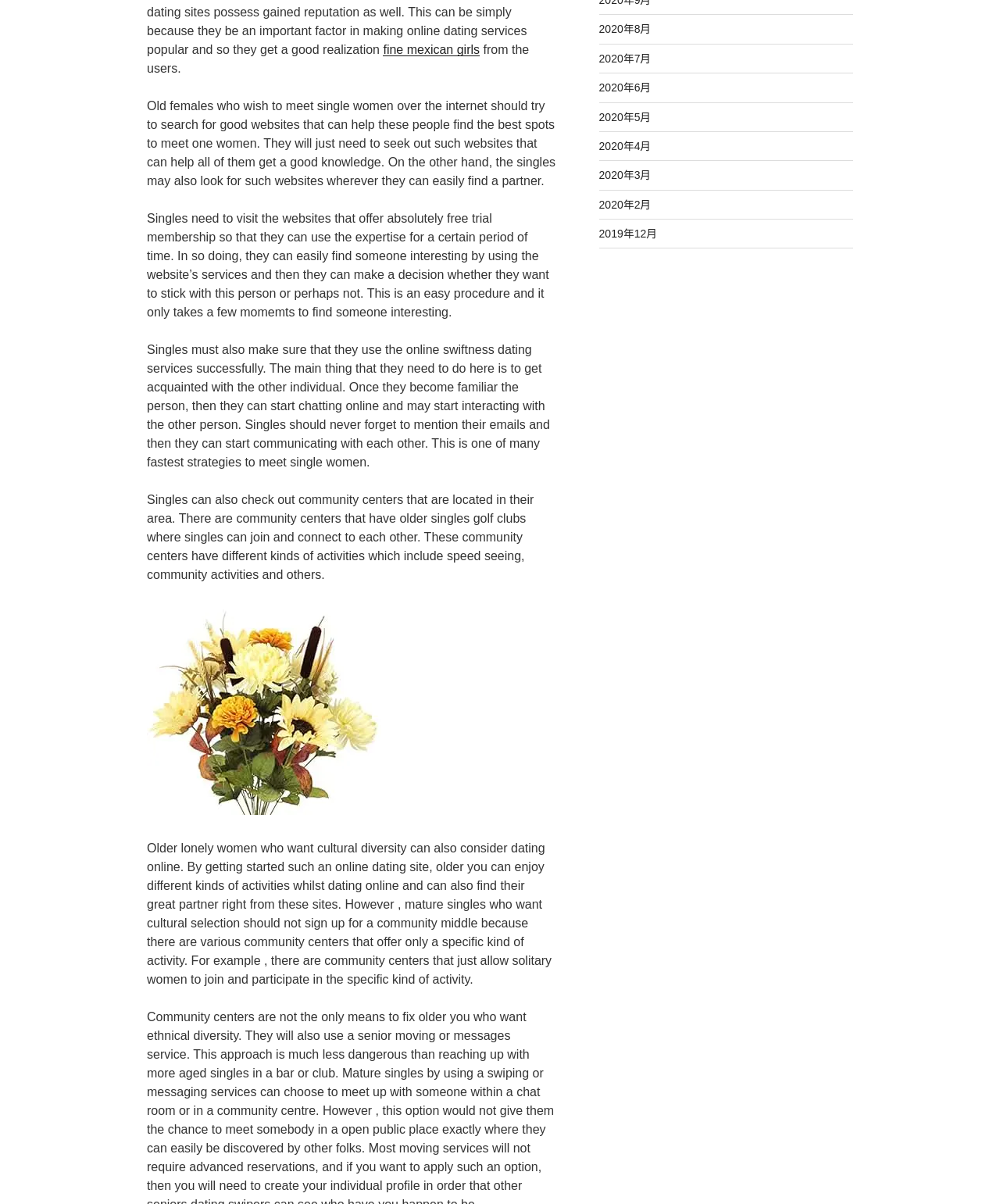Identify and provide the bounding box for the element described by: "2020年3月".

[0.599, 0.14, 0.651, 0.151]